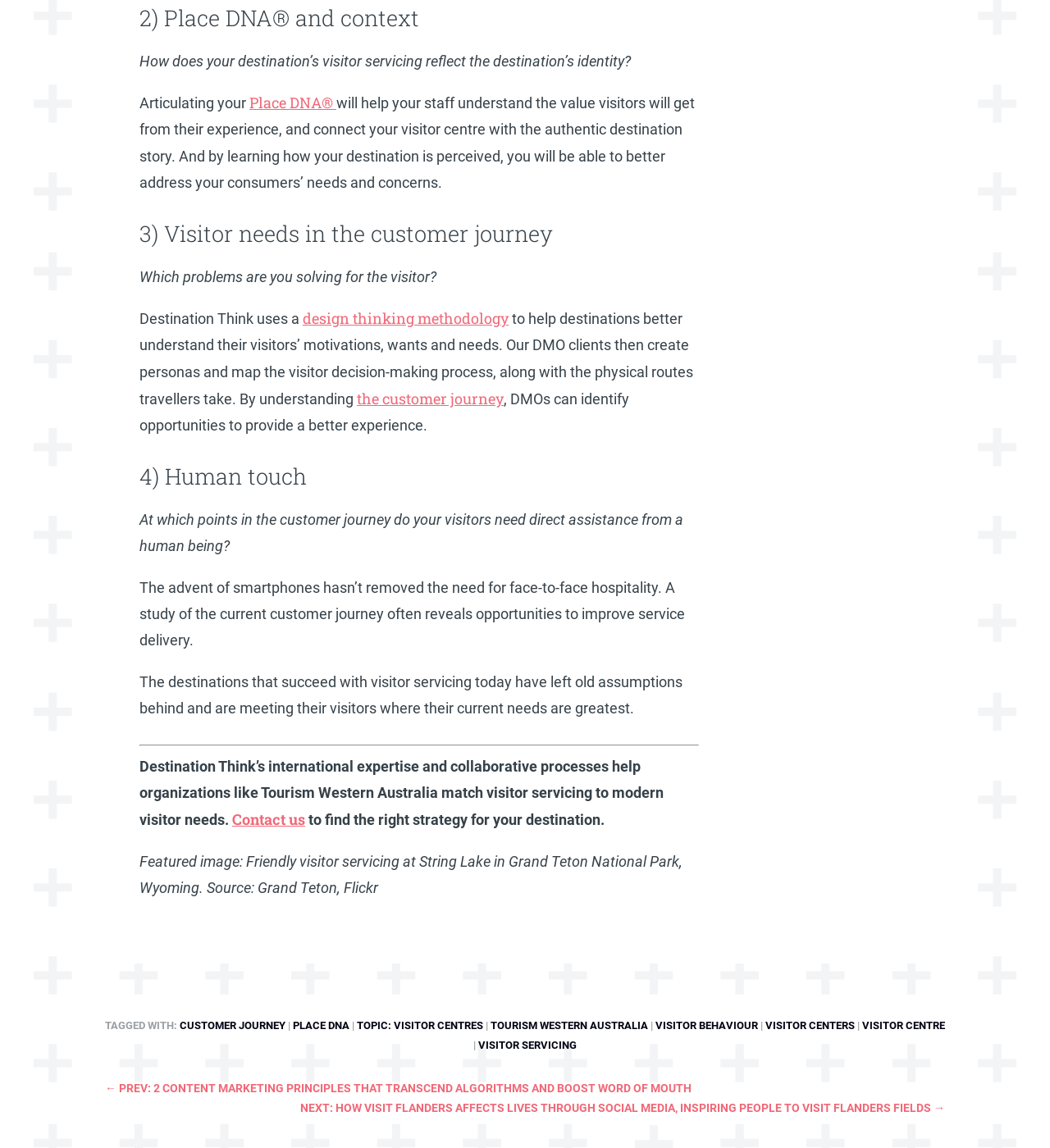Can you find the bounding box coordinates for the element to click on to achieve the instruction: "Click on 'CUSTOMER JOURNEY'"?

[0.171, 0.888, 0.272, 0.898]